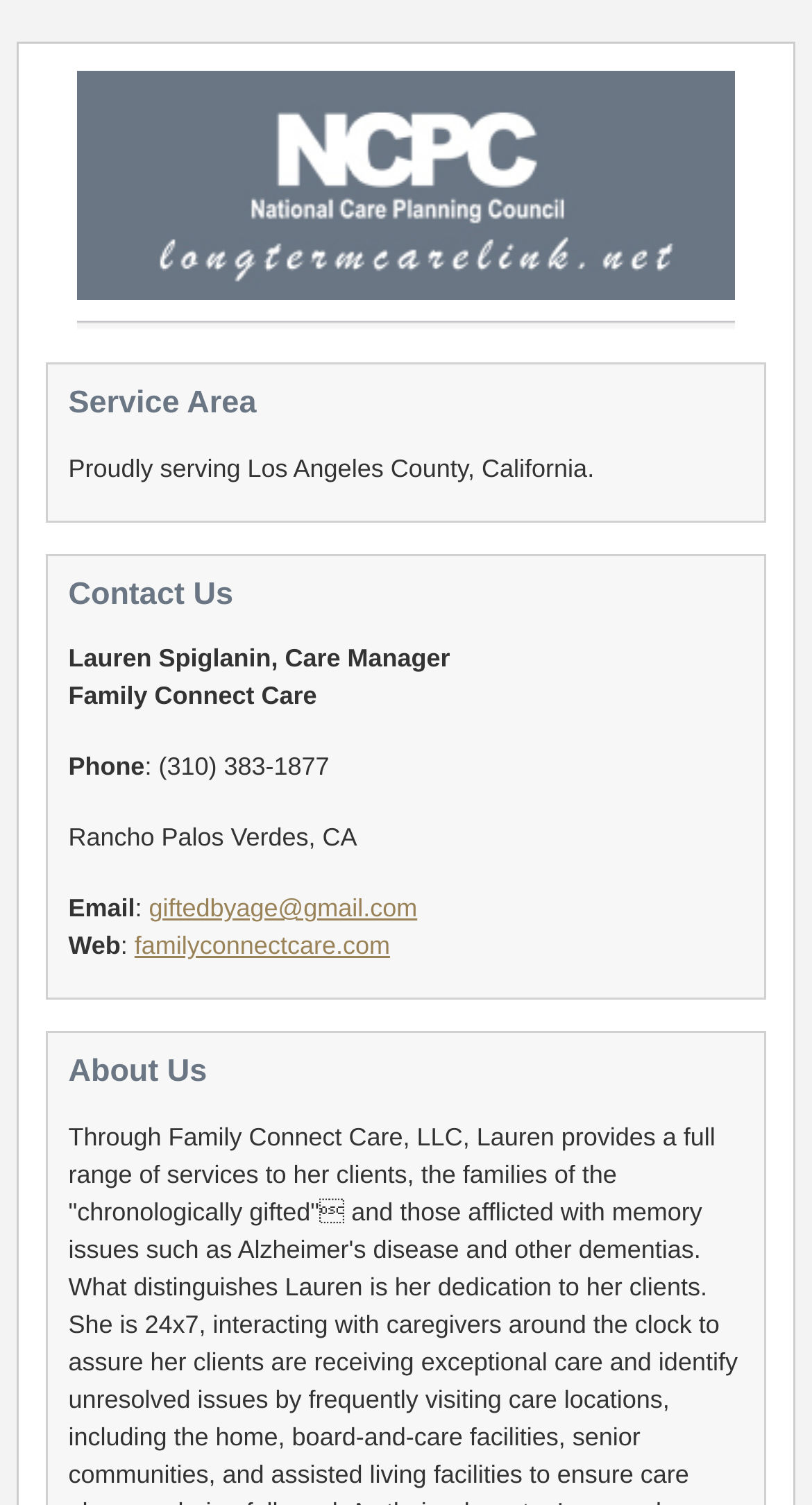Elaborate on the webpage's design and content in a detailed caption.

The webpage is about Family Connect Care, a care management service provided by Lauren Spiglanin. At the top, there is a heading that reads "Service Area", followed by a paragraph of text that states the service area is Los Angeles County, California. 

Below the service area information, there is a "Contact Us" section, which includes the name and title of the care manager, Lauren Spiglanin, and the name of the organization, Family Connect Care. The contact information is listed, including phone number, address in Rancho Palos Verdes, CA, email address, and website URL. 

Further down the page, there is a heading that reads "About Us", but the content of this section is not provided in the accessibility tree. Overall, the webpage appears to be a simple and concise presentation of the care management service and its contact information.